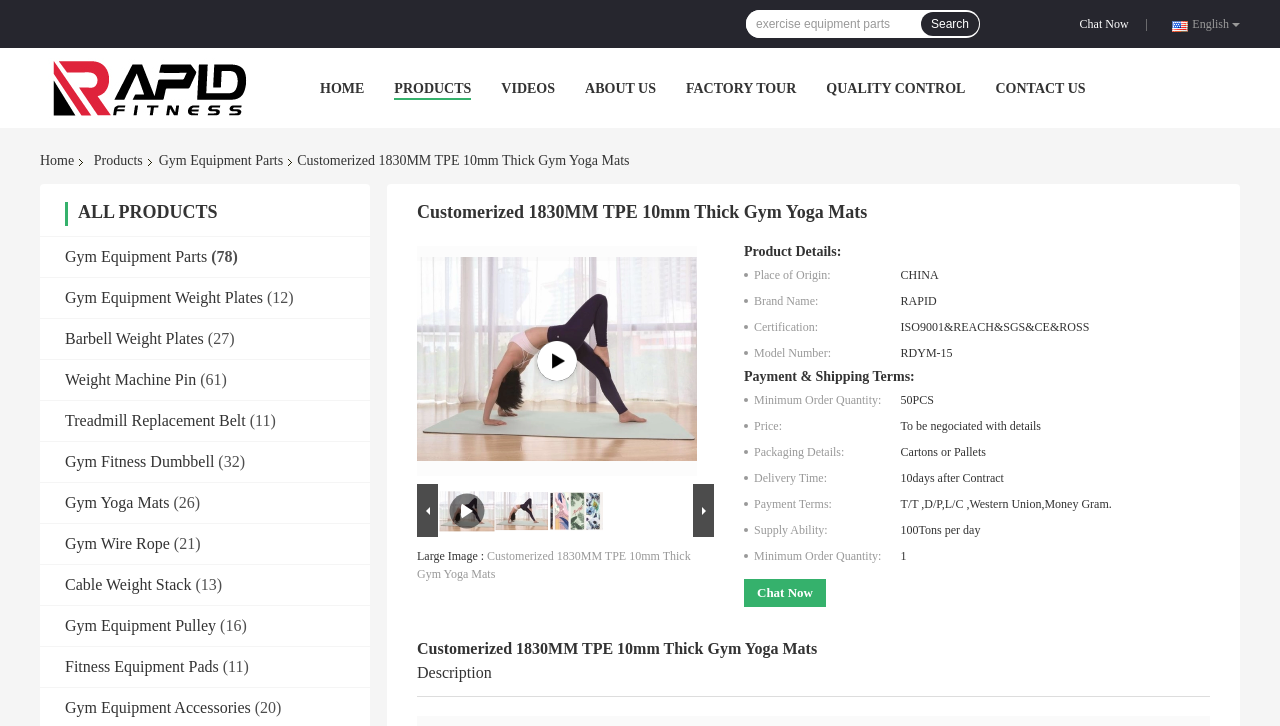Find the bounding box coordinates for the element that must be clicked to complete the instruction: "View products". The coordinates should be four float numbers between 0 and 1, indicated as [left, top, right, bottom].

[0.308, 0.112, 0.368, 0.132]